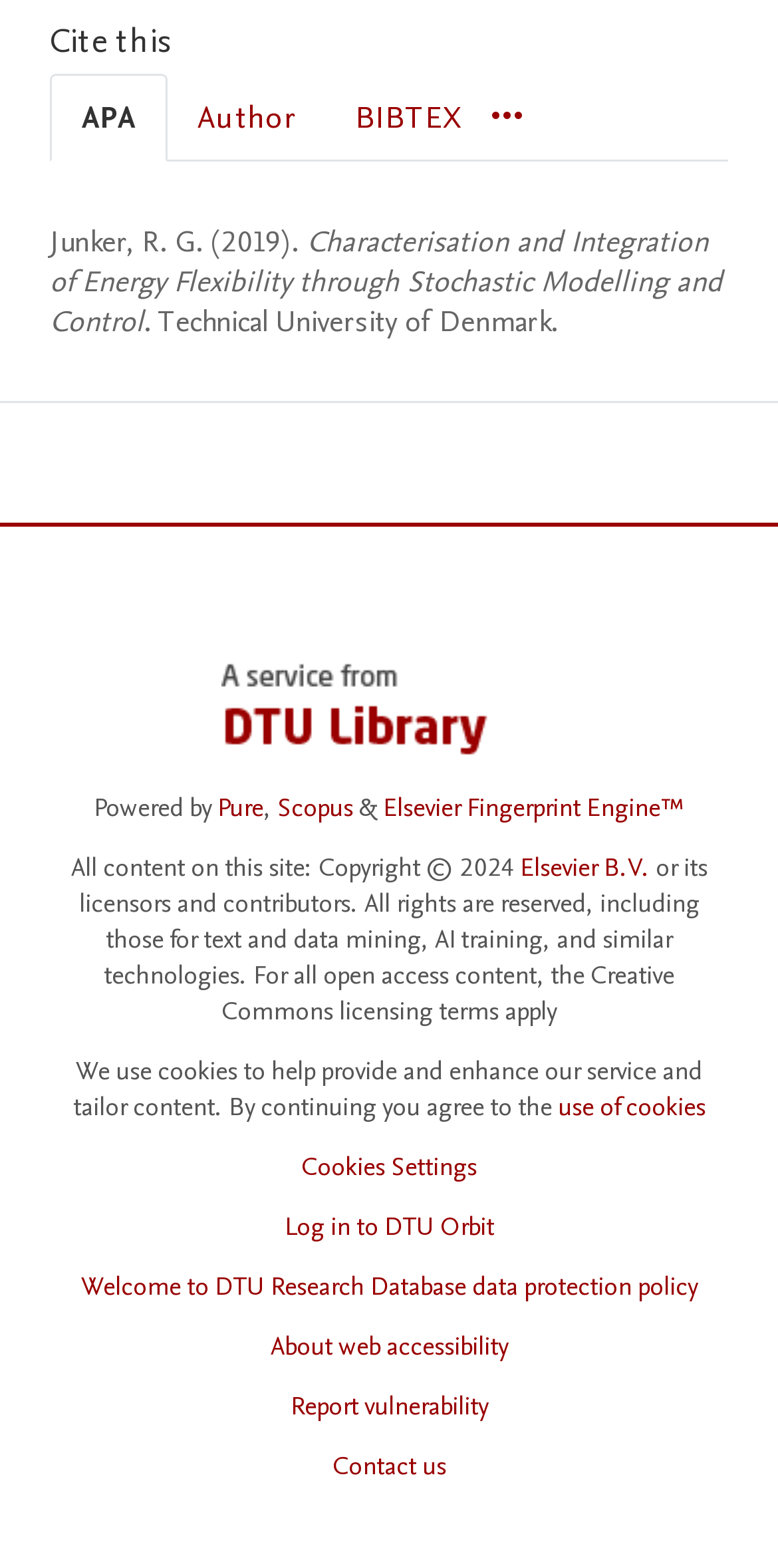What is the title of the cited work?
Answer the question with a single word or phrase derived from the image.

Characterisation and Integration of Energy Flexibility through Stochastic Modelling and Control